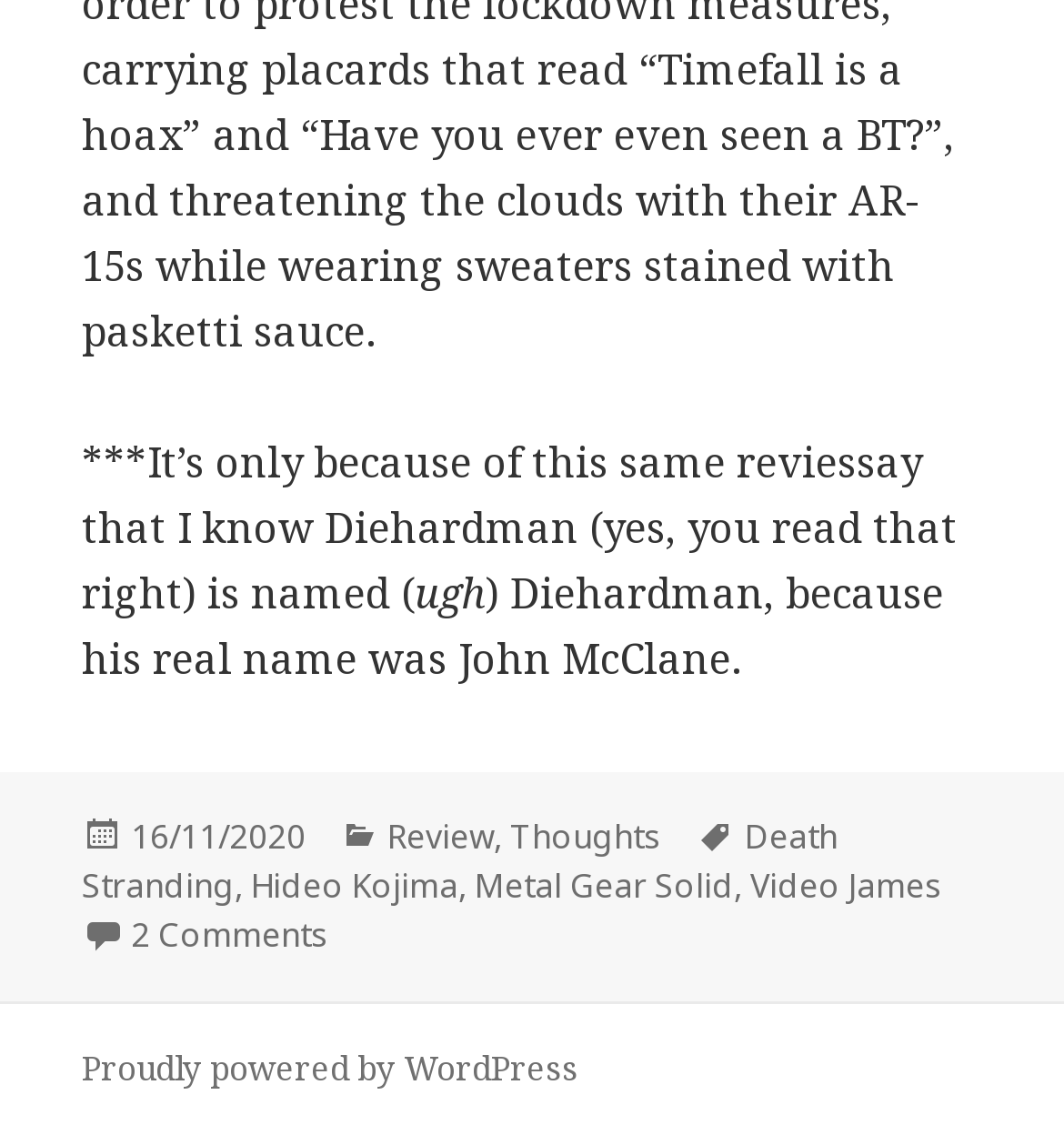Please provide a comprehensive response to the question based on the details in the image: What is the category of the article?

The footer section of the webpage lists the categories, and one of them is 'Review', which suggests that the article is a review of something.